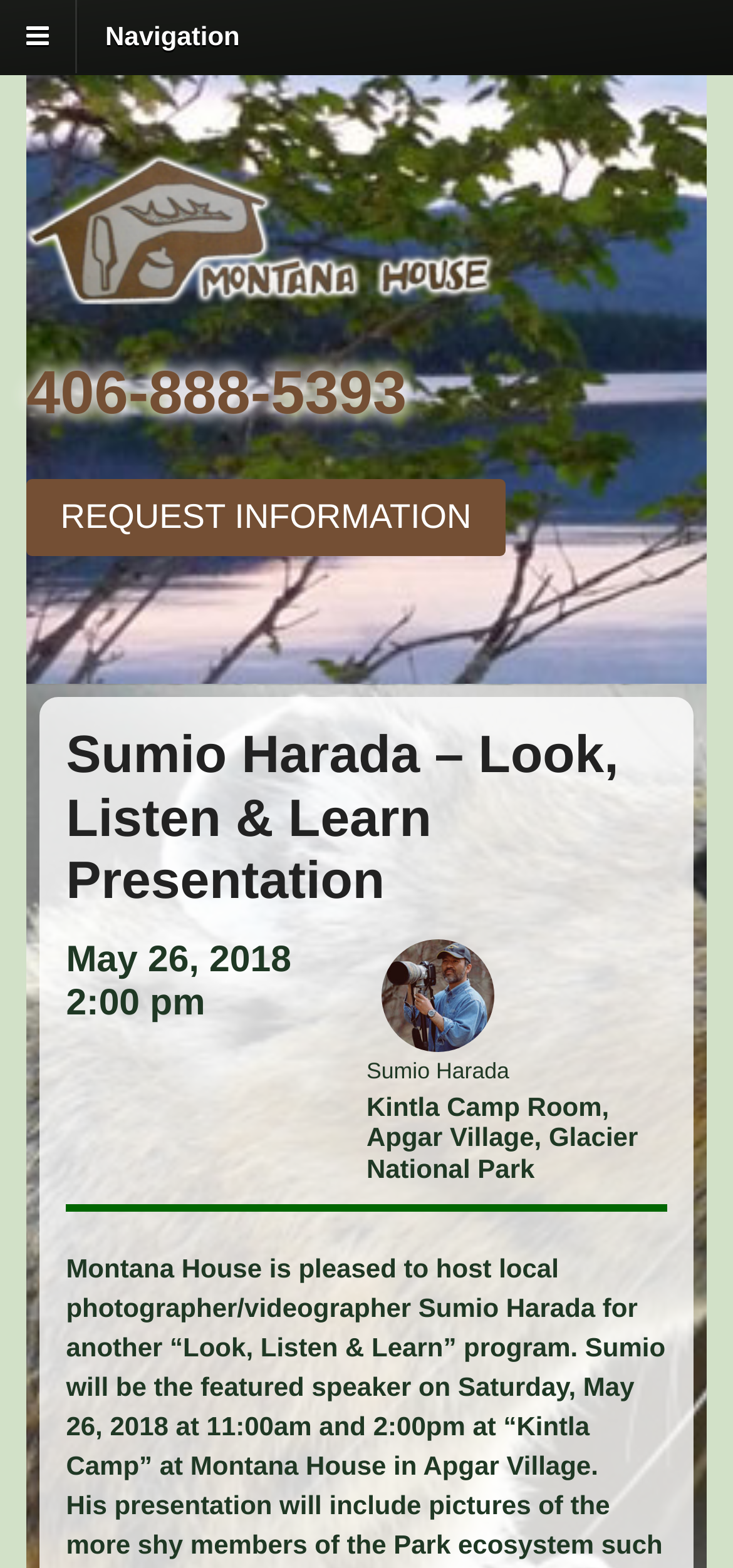Show the bounding box coordinates for the HTML element described as: "REQUEST INFORMATION".

[0.036, 0.306, 0.69, 0.355]